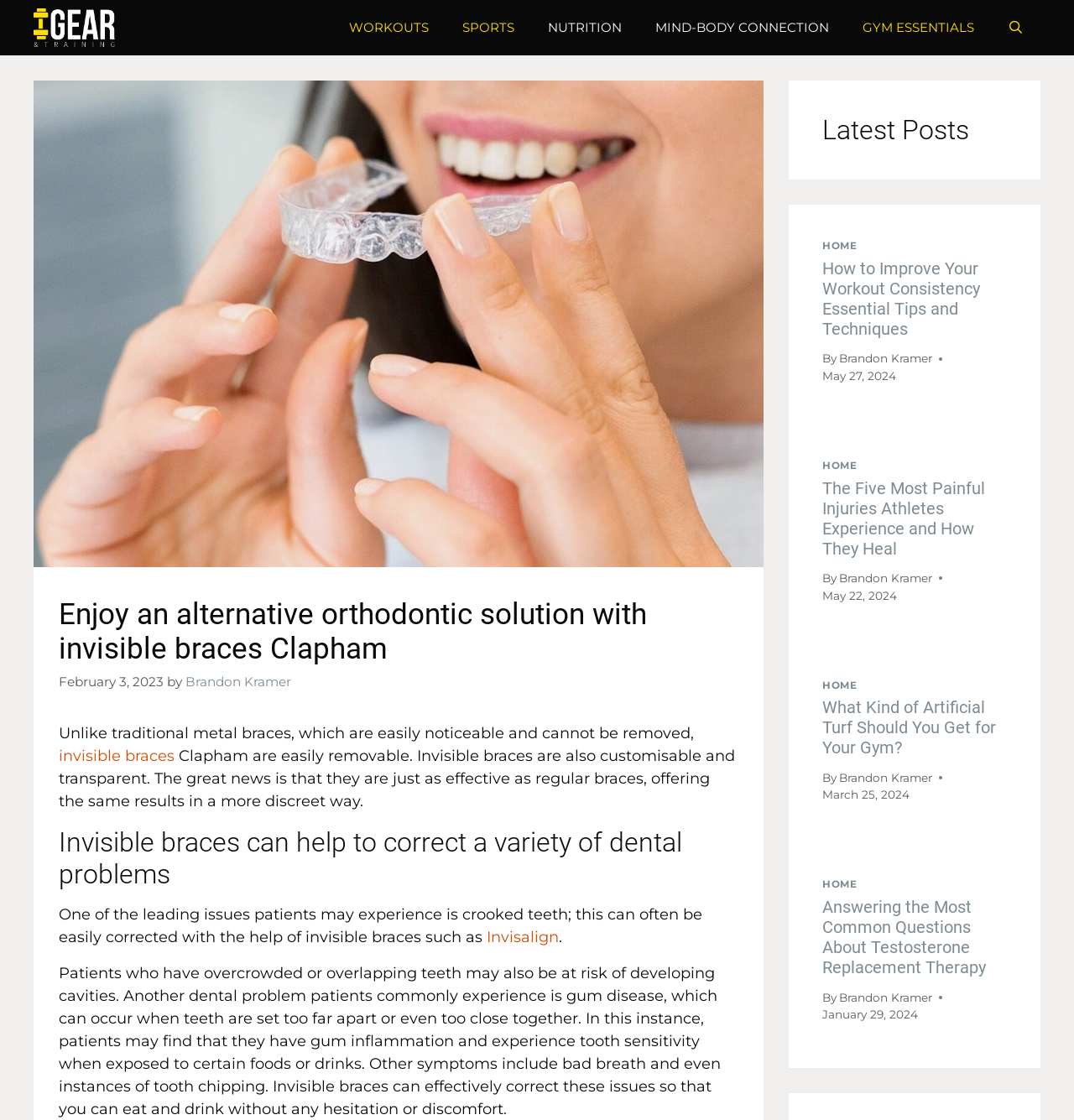What dental problem can occur when teeth are set too far apart or too close together?
Use the screenshot to answer the question with a single word or phrase.

Gum disease